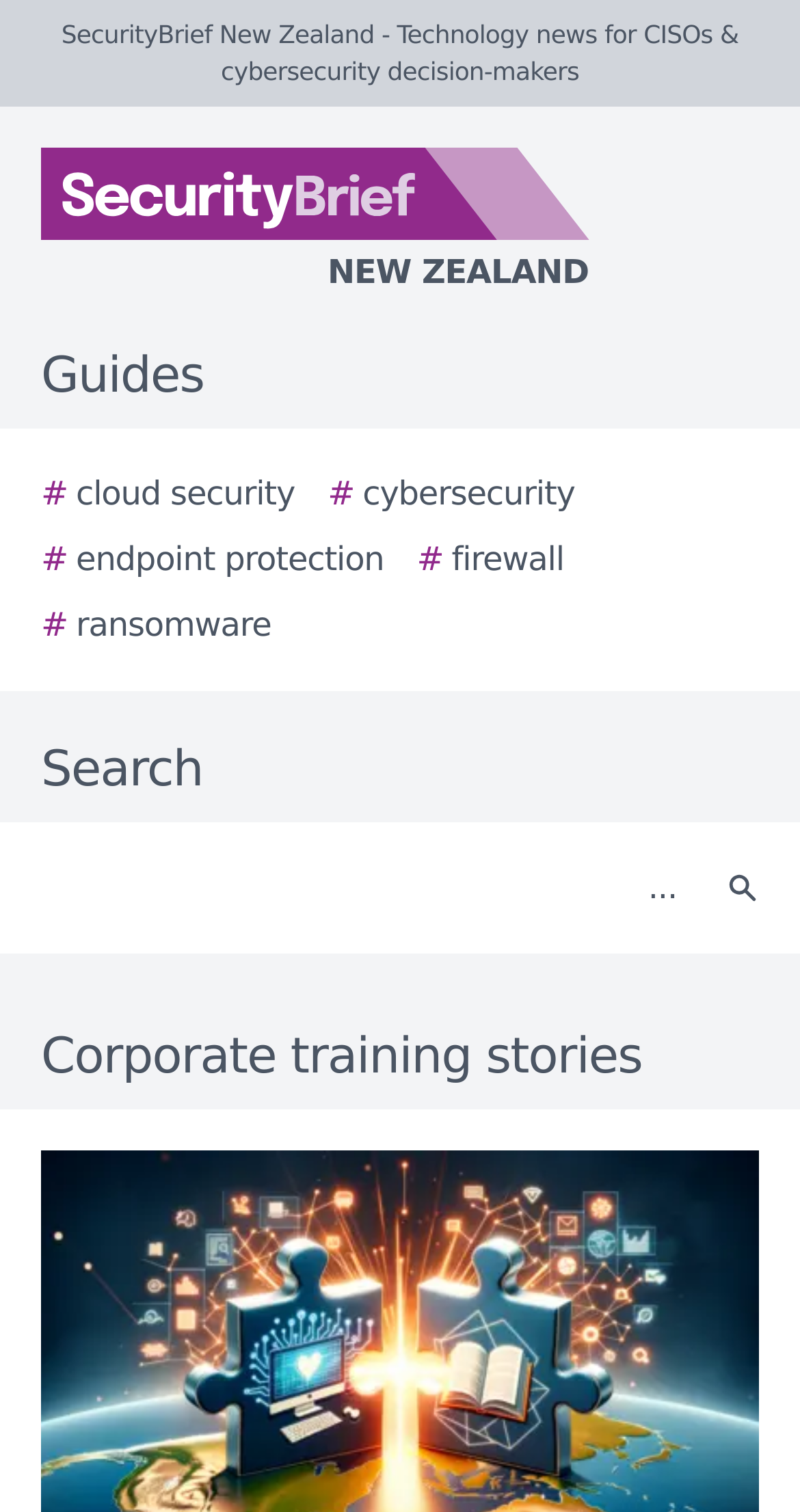What type of stories are listed on this webpage?
Give a one-word or short-phrase answer derived from the screenshot.

Corporate training stories